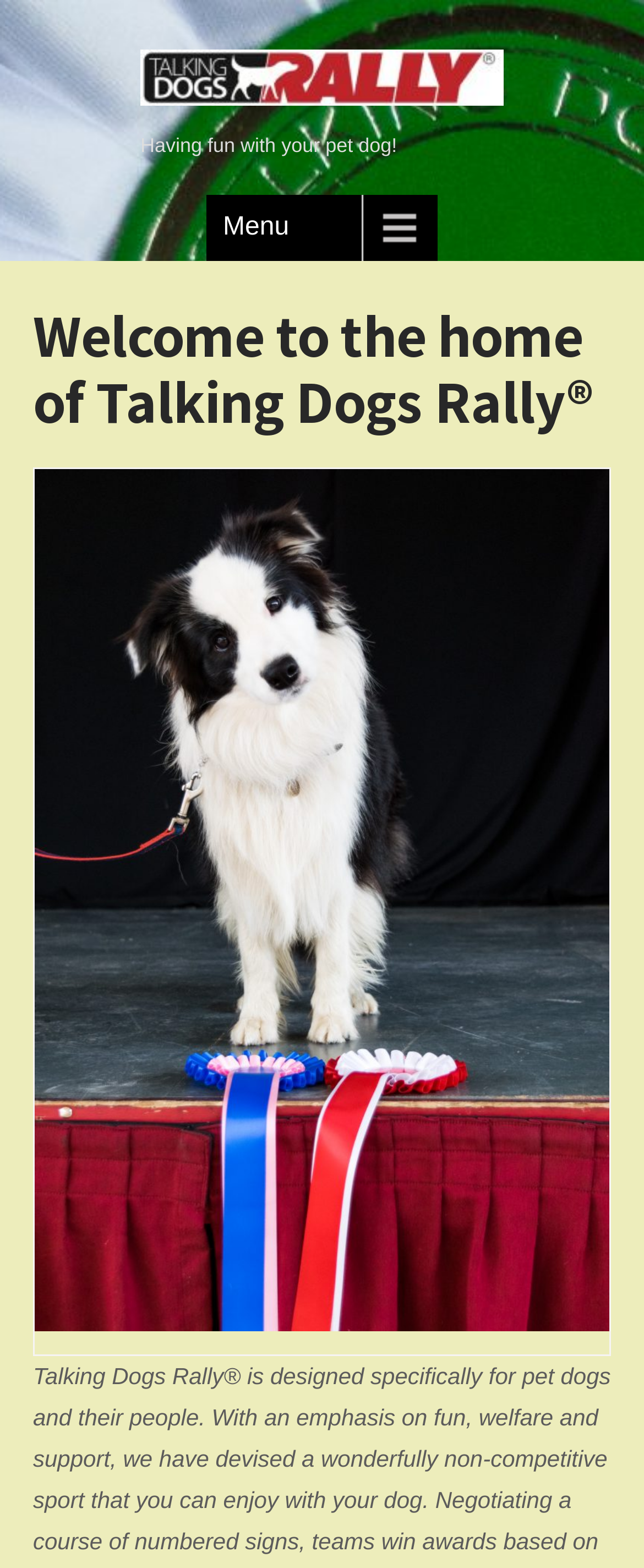Extract the main heading text from the webpage.

Welcome to the home of Talking Dogs Rally®